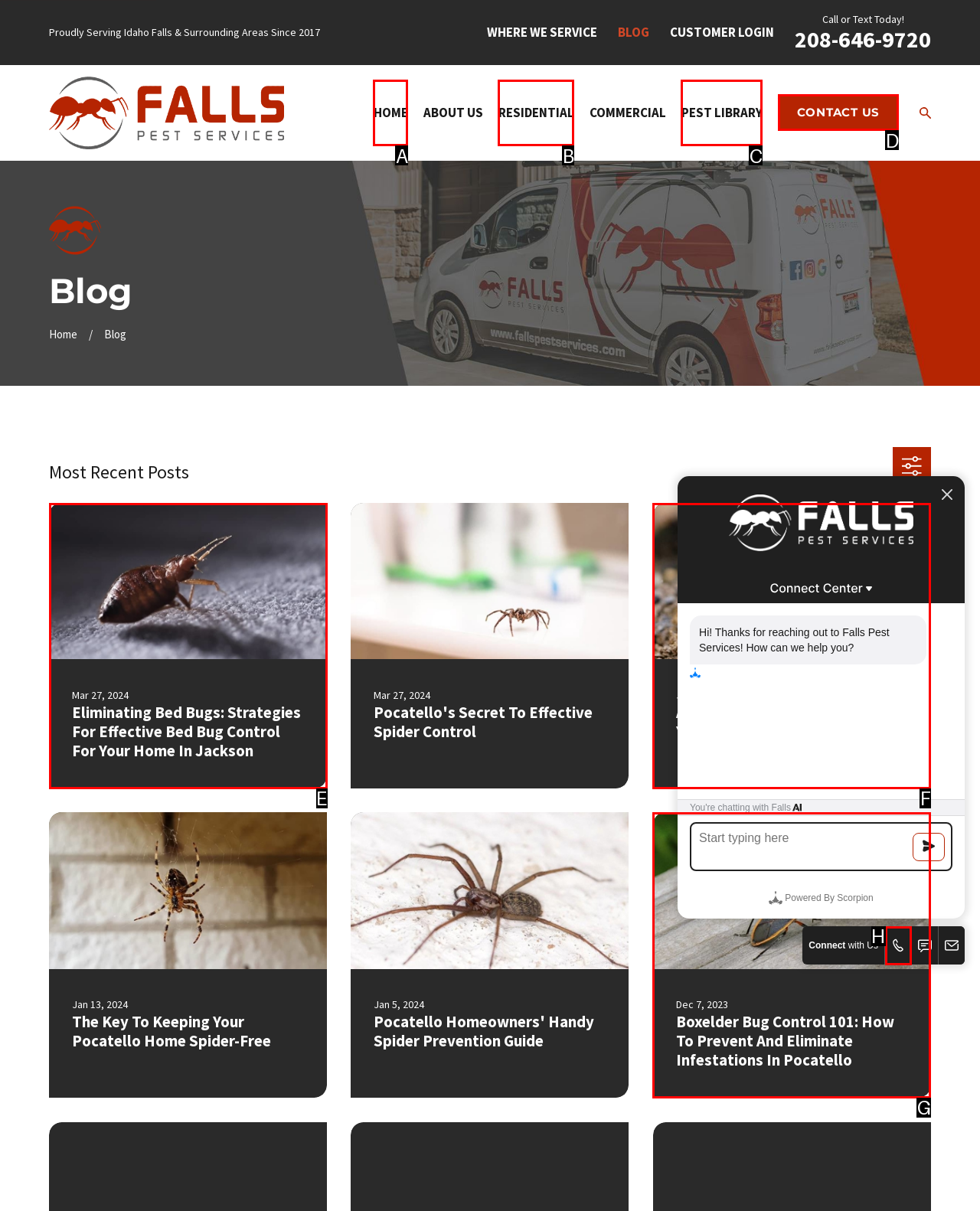Determine which HTML element should be clicked for this task: Click the 'CONTACT US' link
Provide the option's letter from the available choices.

D